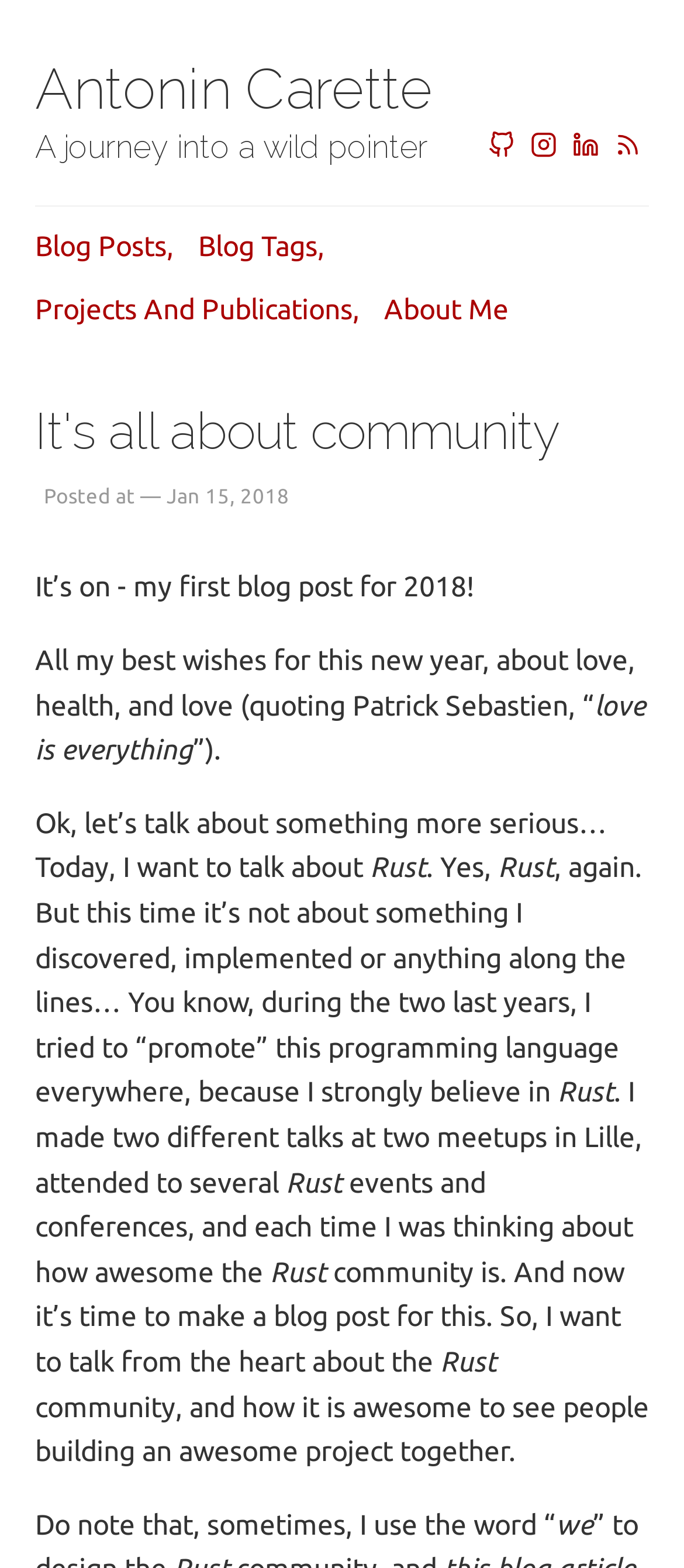Find the bounding box coordinates for the element that must be clicked to complete the instruction: "Visit Antonin Carette's homepage". The coordinates should be four float numbers between 0 and 1, indicated as [left, top, right, bottom].

[0.051, 0.036, 0.633, 0.077]